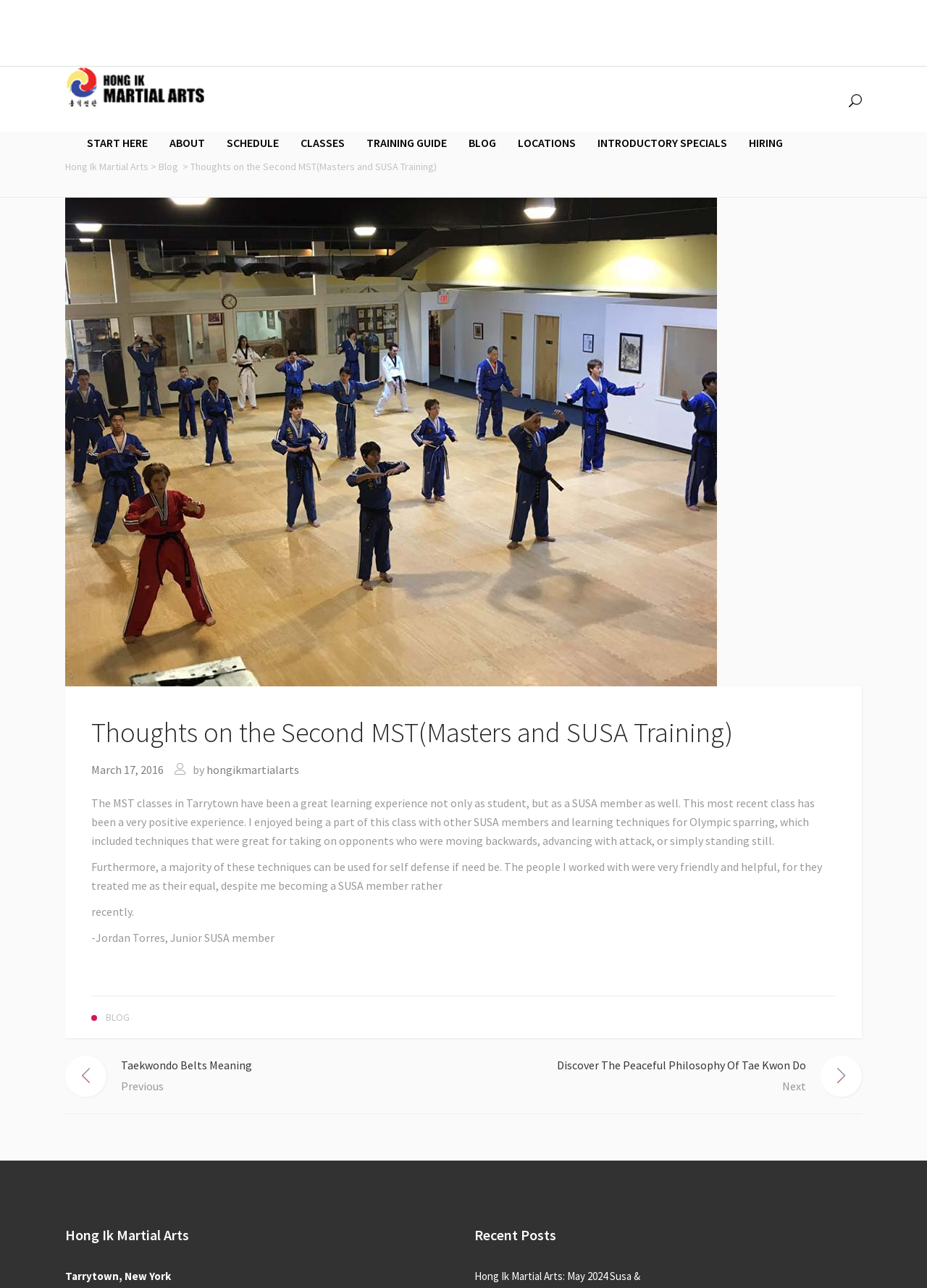What is the topic of the blog post? Look at the image and give a one-word or short phrase answer.

MST classes